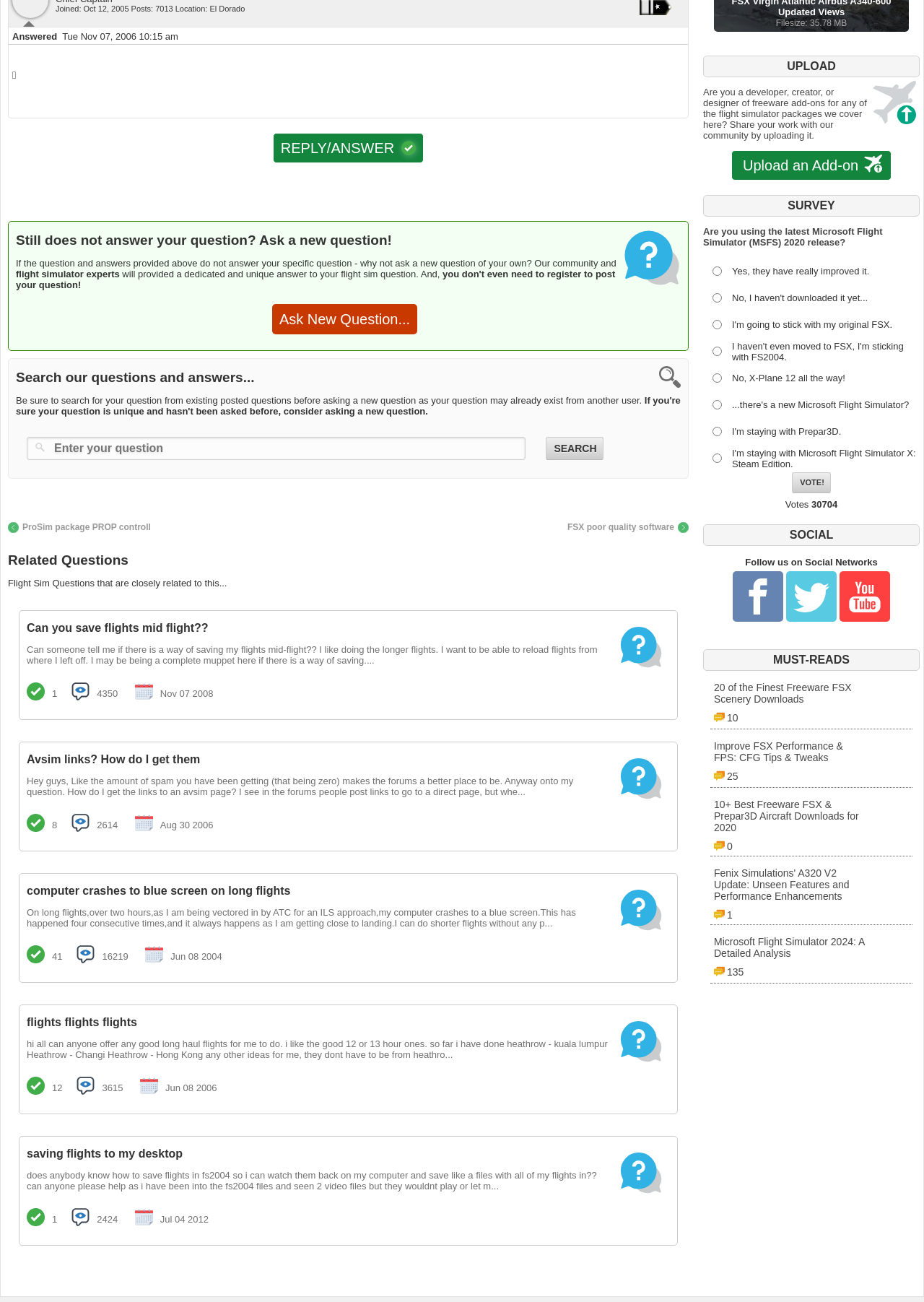Using the image as a reference, answer the following question in as much detail as possible:
What is the purpose of the 'Ask New Question...' link?

The 'Ask New Question...' link is provided to allow users to ask a new question if their specific question is not answered by the existing questions and answers on the webpage.